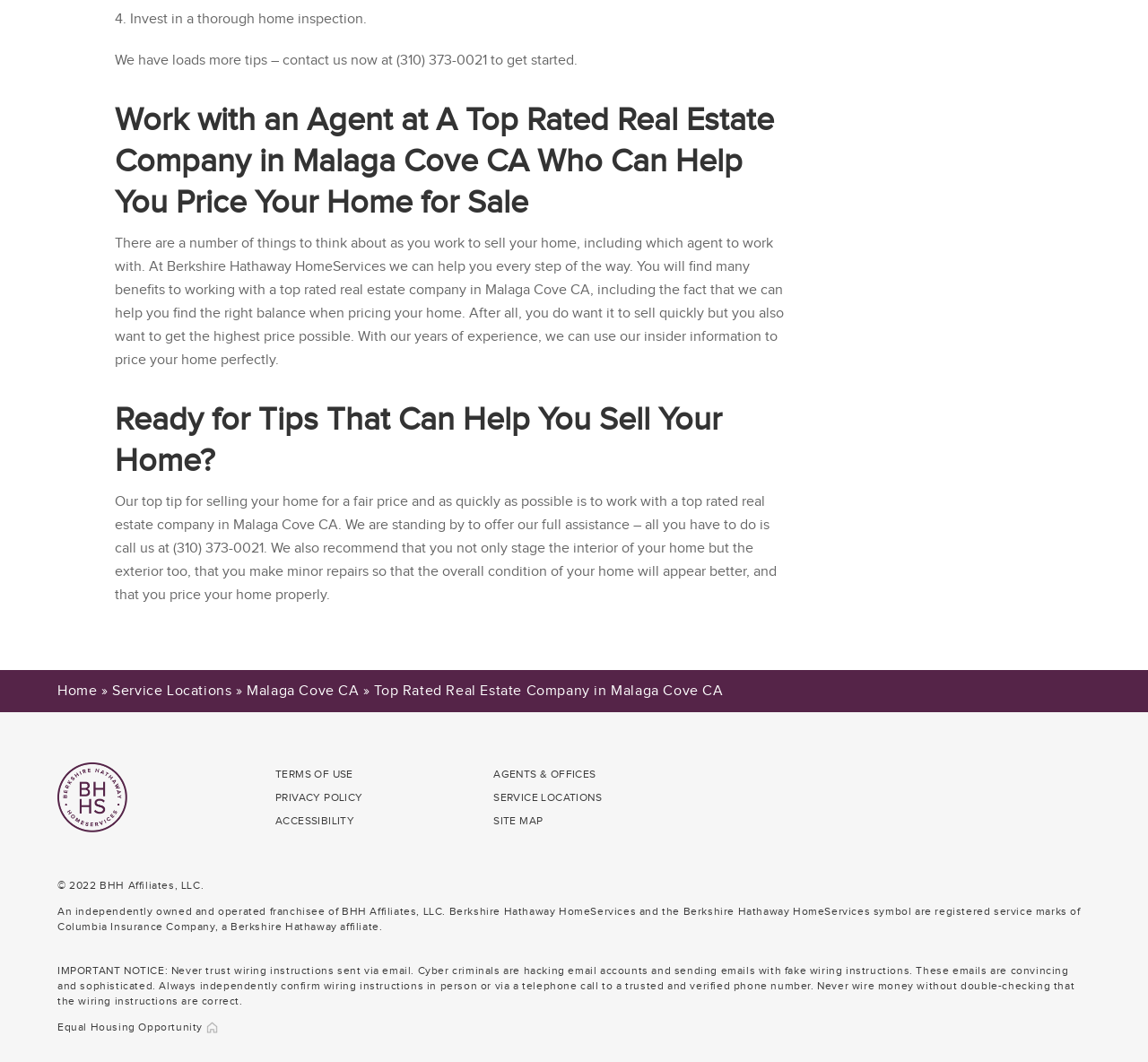Give a one-word or one-phrase response to the question:
What is the phone number to contact for selling a home?

(310) 373-0021